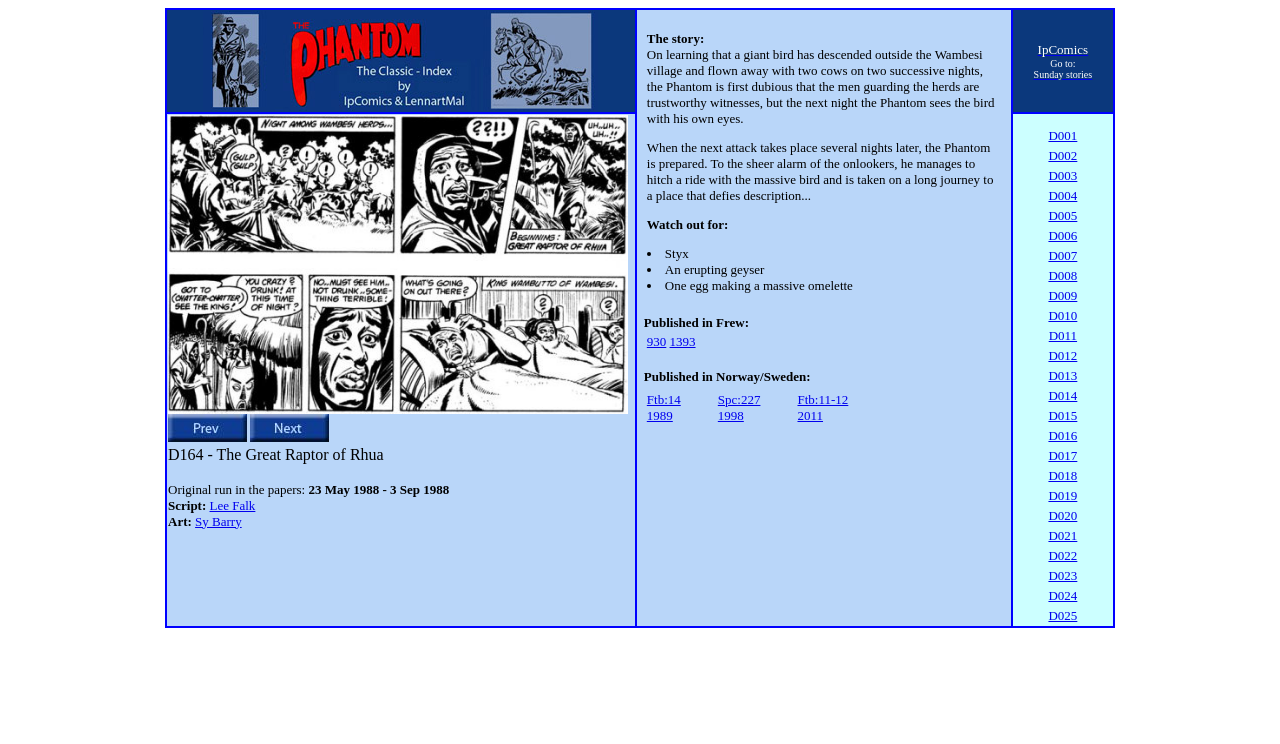How many links are there in the second gridcell?
Give a one-word or short phrase answer based on the image.

5